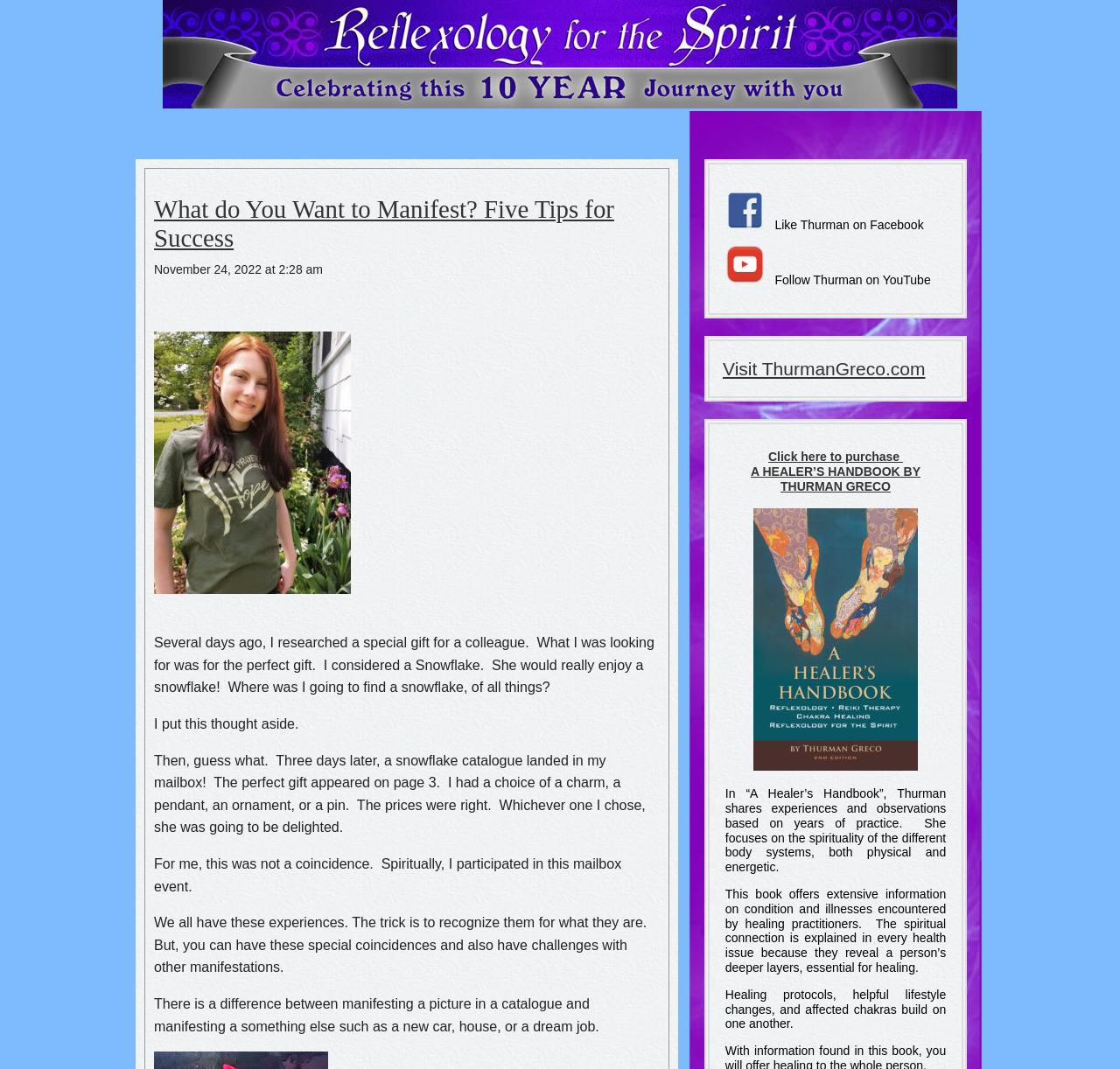Please mark the bounding box coordinates of the area that should be clicked to carry out the instruction: "Read the article What do You Want to Manifest? Five Tips for Success".

[0.138, 0.182, 0.581, 0.236]